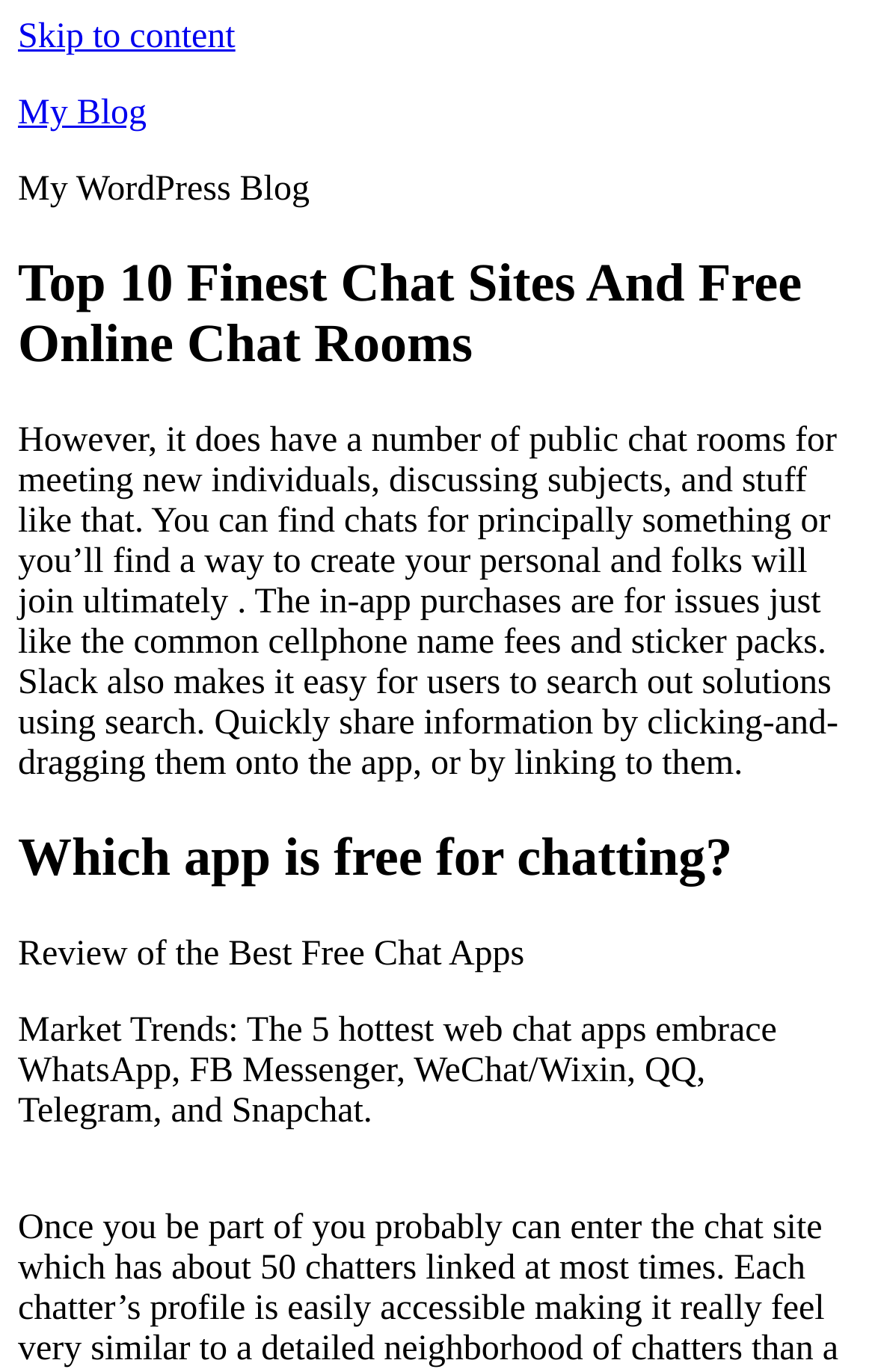Analyze the image and give a detailed response to the question:
What is the purpose of the chat sites mentioned?

Based on the webpage content, it seems that the chat sites mentioned are for meeting new individuals, discussing subjects, and other similar purposes. This is evident from the text 'However, it does have a number of public chat rooms for meeting new individuals, discussing subjects, and stuff like that.'